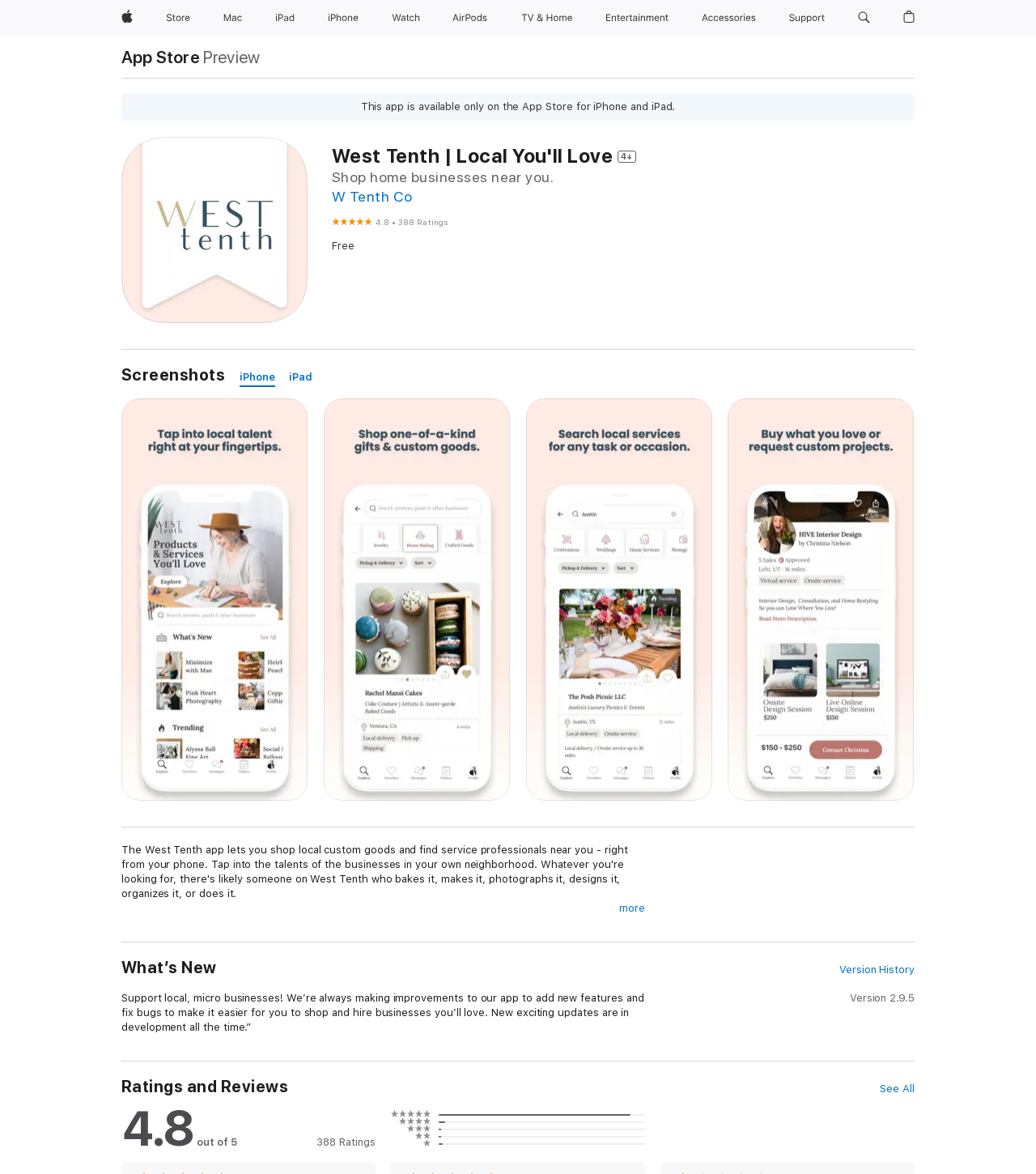How many screenshots are available?
Could you answer the question in a detailed manner, providing as much information as possible?

I counted the number of link elements with the text 'iPhone' and 'iPad' under the heading 'Screenshots', which indicates that there are two screenshots available.